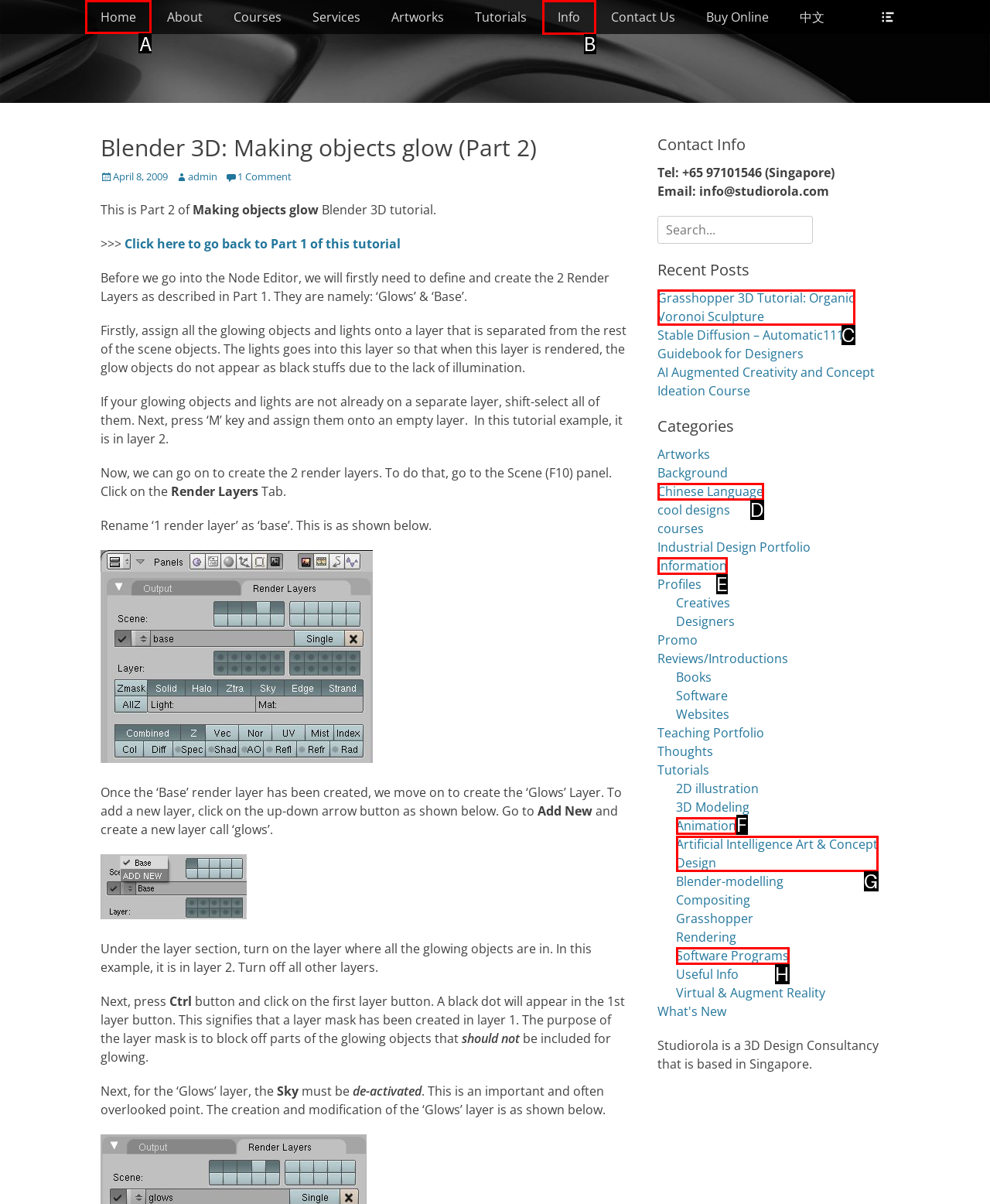Based on the choices marked in the screenshot, which letter represents the correct UI element to perform the task: Click on the 'Home' link?

A